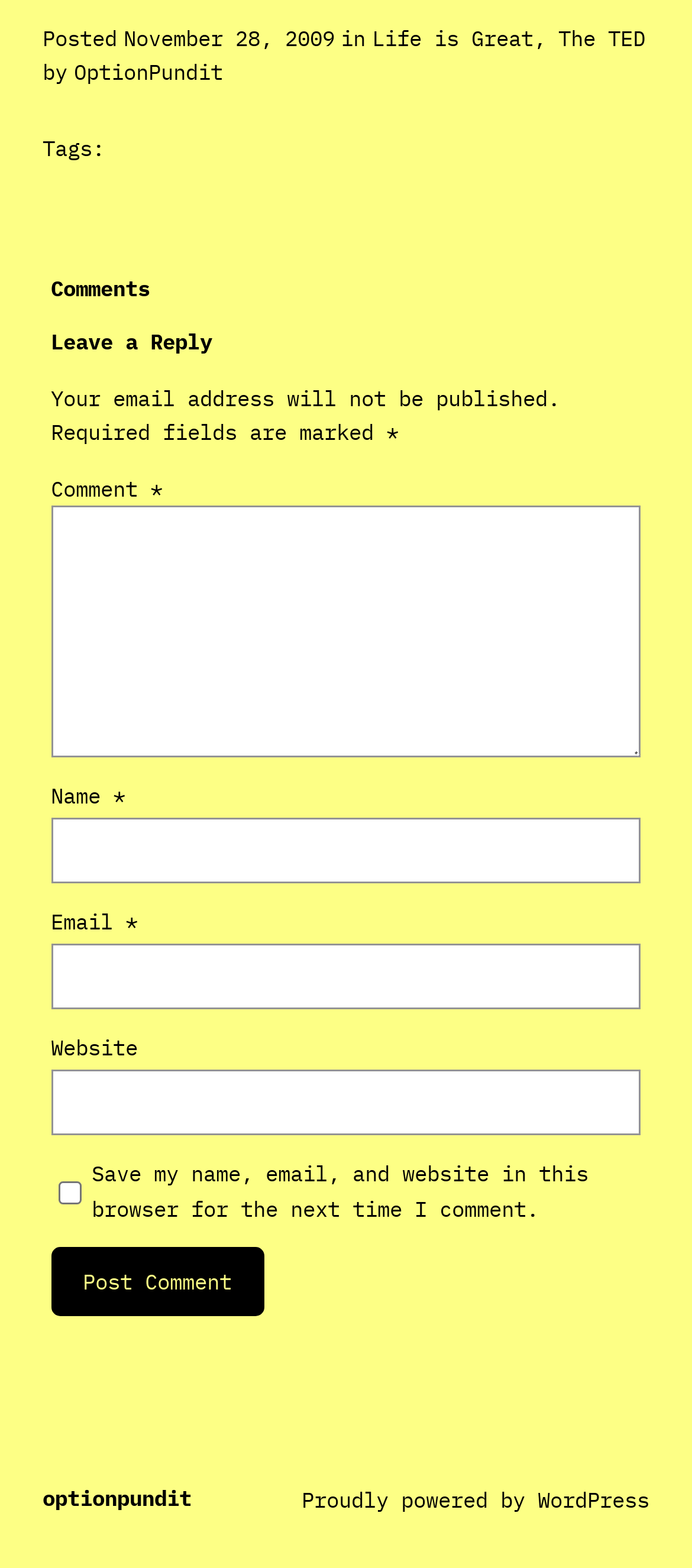Respond to the question with just a single word or phrase: 
What is the date of the post?

November 28, 2009